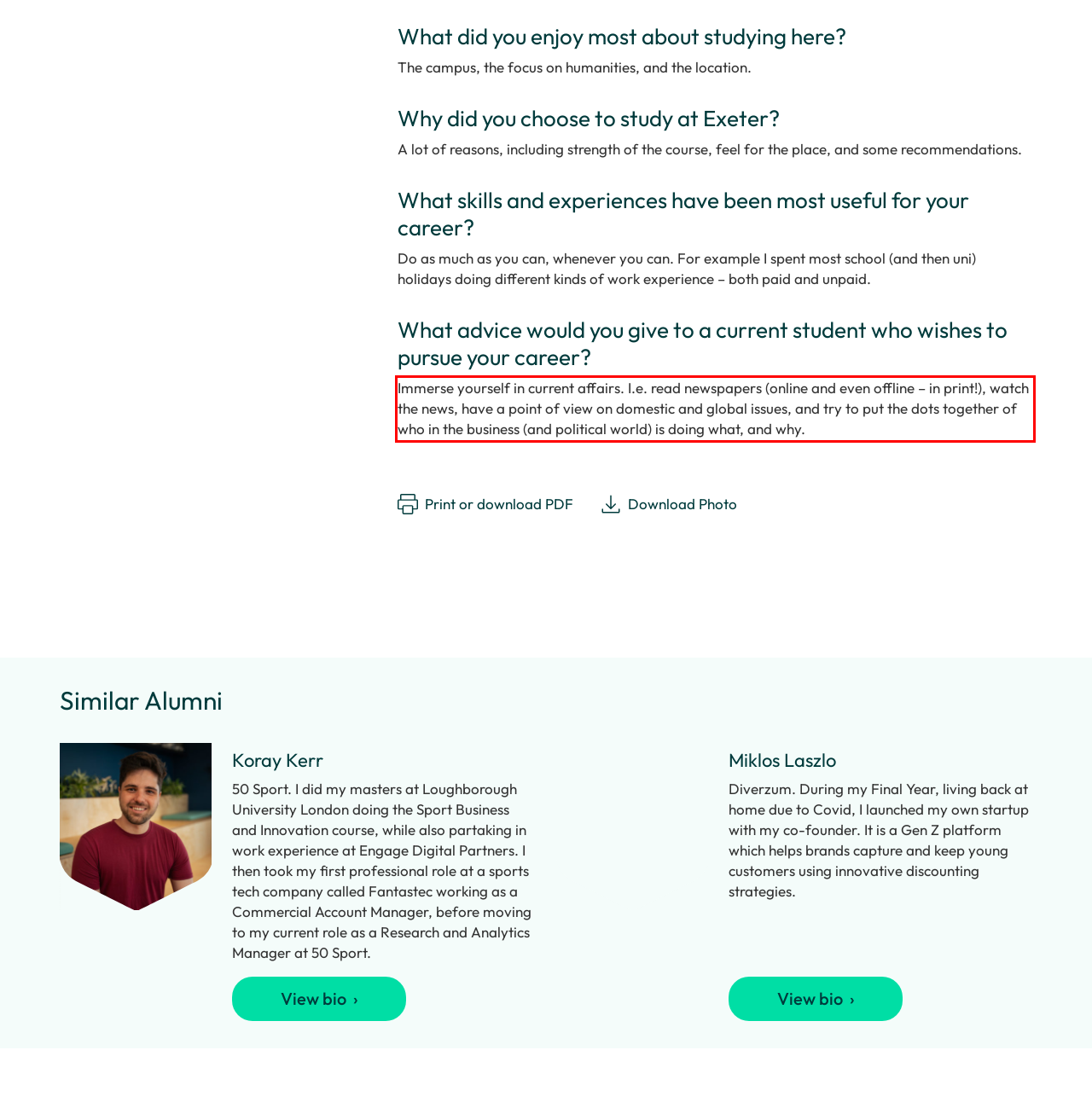In the screenshot of the webpage, find the red bounding box and perform OCR to obtain the text content restricted within this red bounding box.

Immerse yourself in current affairs. I.e. read newspapers (online and even offline – in print!), watch the news, have a point of view on domestic and global issues, and try to put the dots together of who in the business (and political world) is doing what, and why.